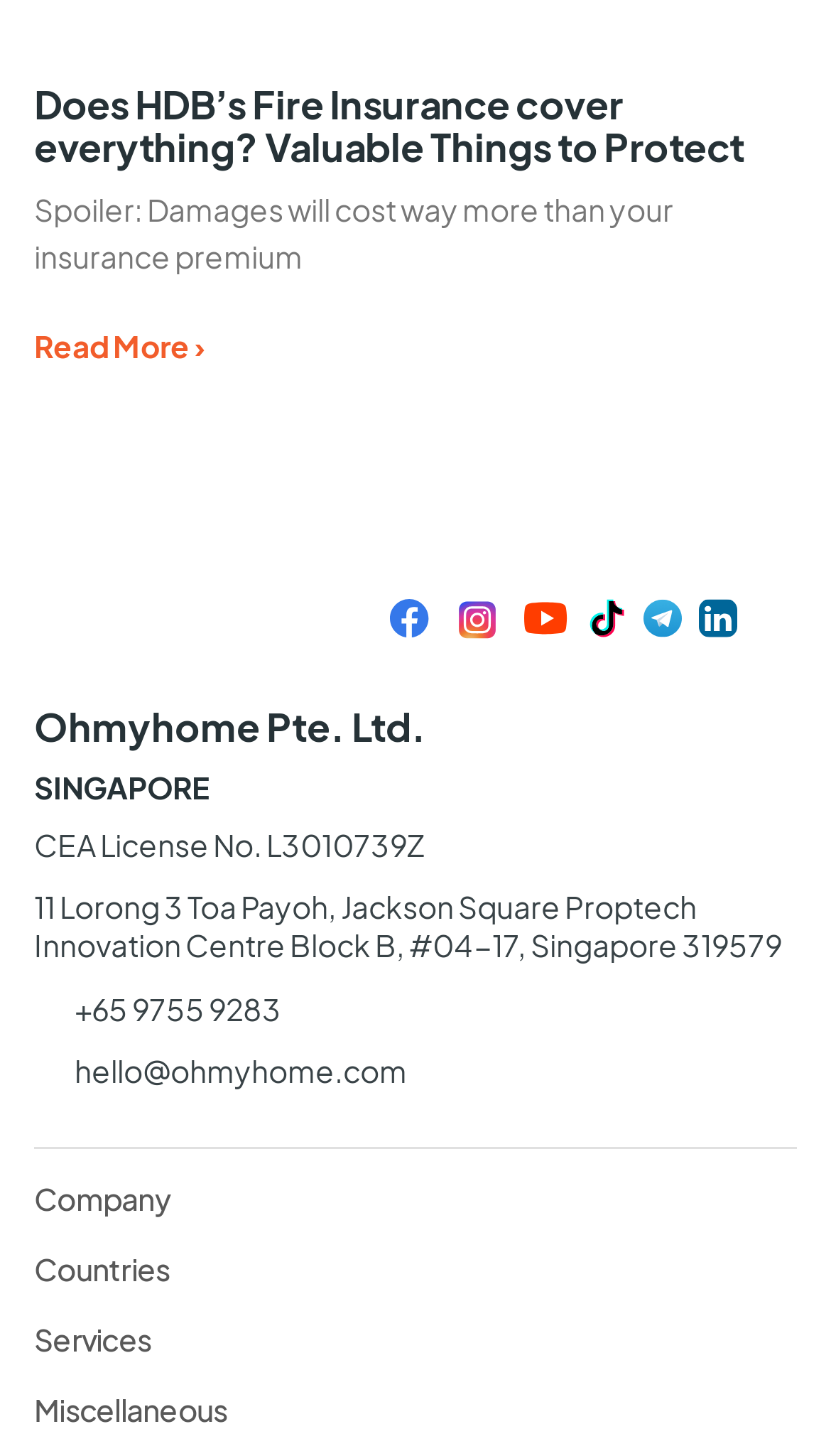Please specify the bounding box coordinates in the format (top-left x, top-left y, bottom-right x, bottom-right y), with all values as floating point numbers between 0 and 1. Identify the bounding box of the UI element described by: Miscellaneous

[0.041, 0.954, 0.959, 0.981]